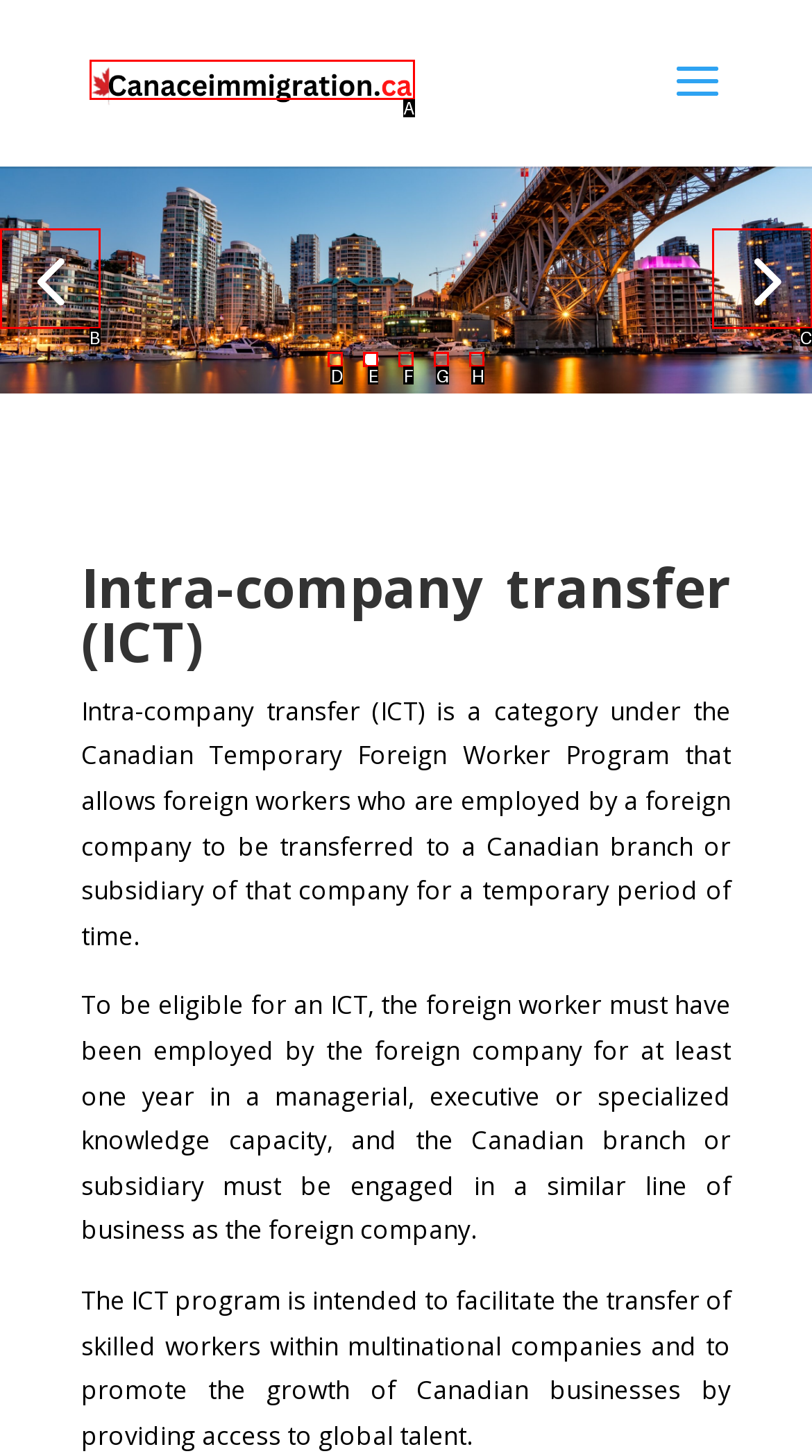Tell me which one HTML element best matches the description: 4
Answer with the option's letter from the given choices directly.

G